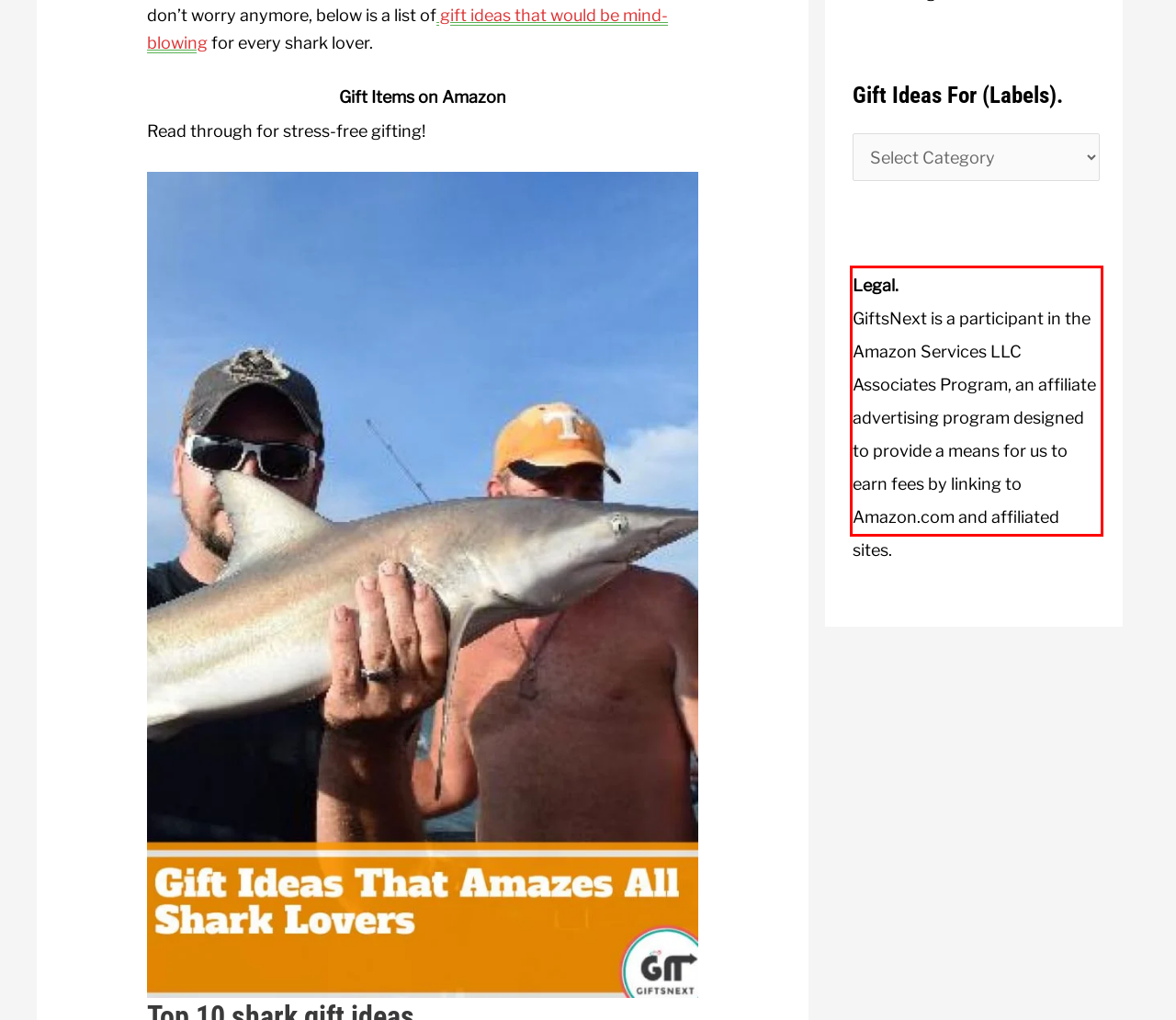You have a screenshot of a webpage with a red bounding box. Identify and extract the text content located inside the red bounding box.

Legal. GiftsNext is a participant in the Amazon Services LLC Associates Program, an affiliate advertising program designed to provide a means for us to earn fees by linking to Amazon.com and affiliated sites.